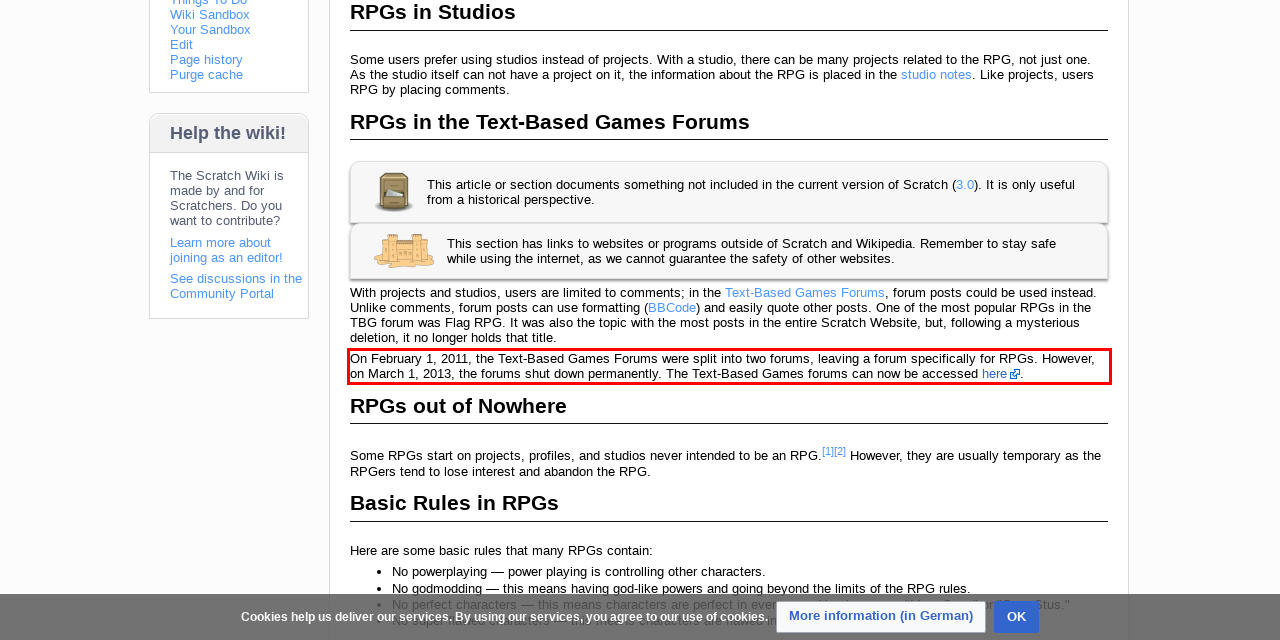Analyze the red bounding box in the provided webpage screenshot and generate the text content contained within.

On February 1, 2011, the Text-Based Games Forums were split into two forums, leaving a forum specifically for RPGs. However, on March 1, 2013, the forums shut down permanently. The Text-Based Games forums can now be accessed here.